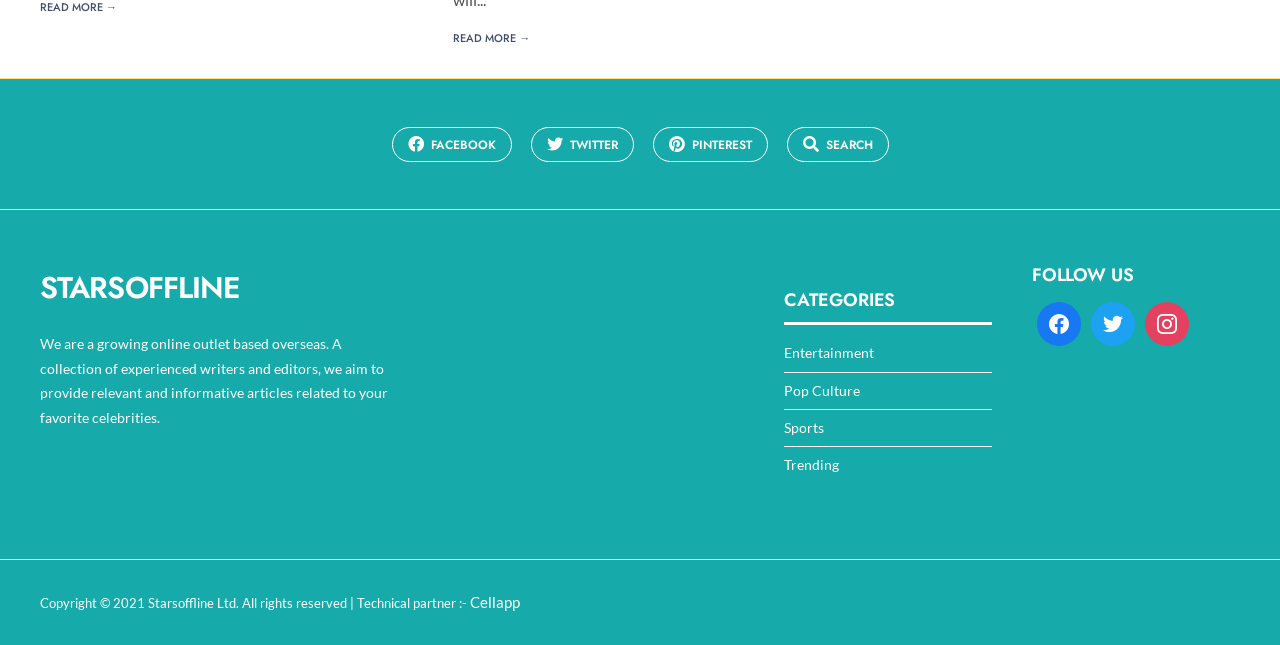Using the element description: "Trending", determine the bounding box coordinates. The coordinates should be in the format [left, top, right, bottom], with values between 0 and 1.

[0.612, 0.708, 0.655, 0.734]